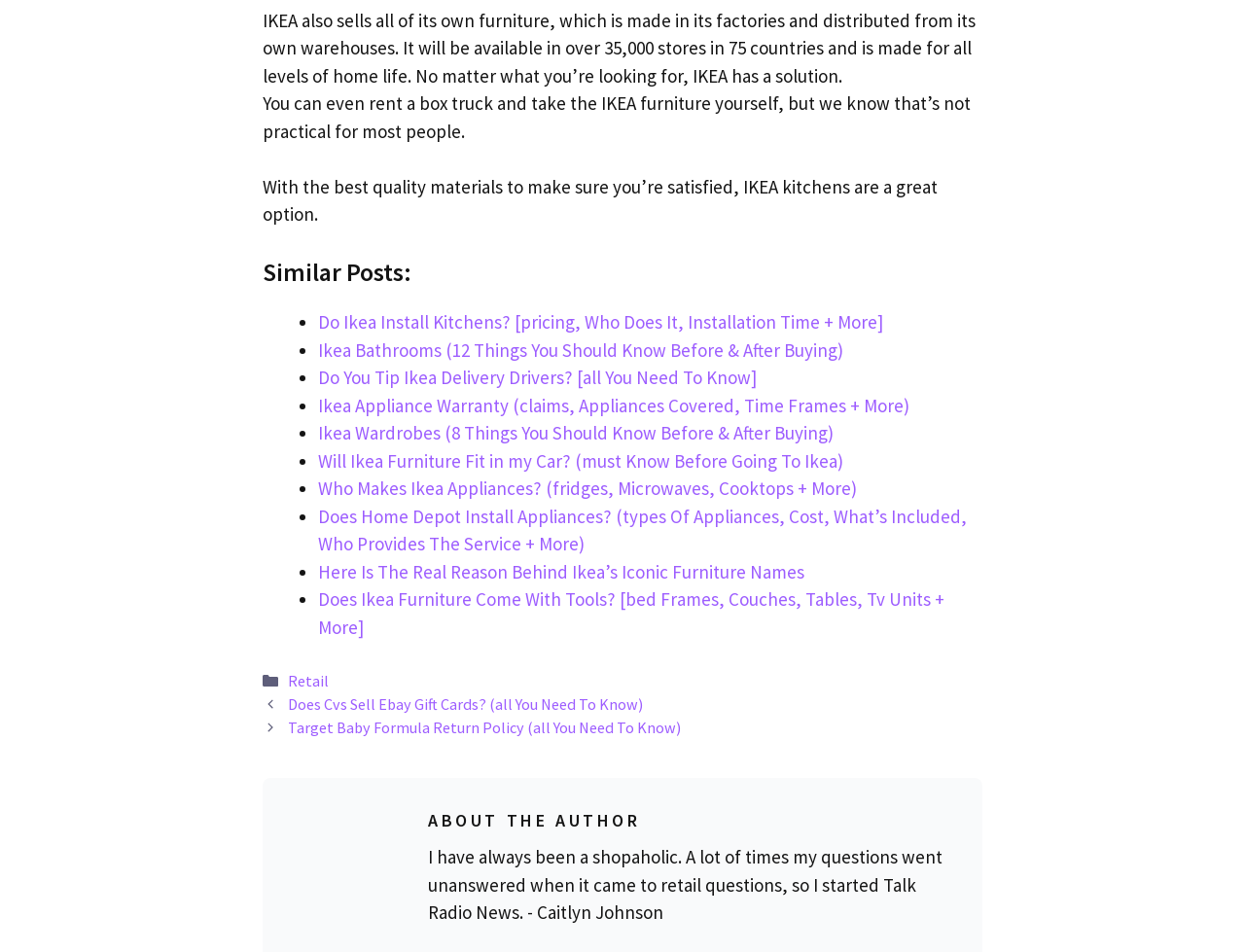Find the bounding box coordinates of the element you need to click on to perform this action: 'Click on 'Do Ikea Install Kitchens?' link'. The coordinates should be represented by four float values between 0 and 1, in the format [left, top, right, bottom].

[0.255, 0.326, 0.709, 0.351]